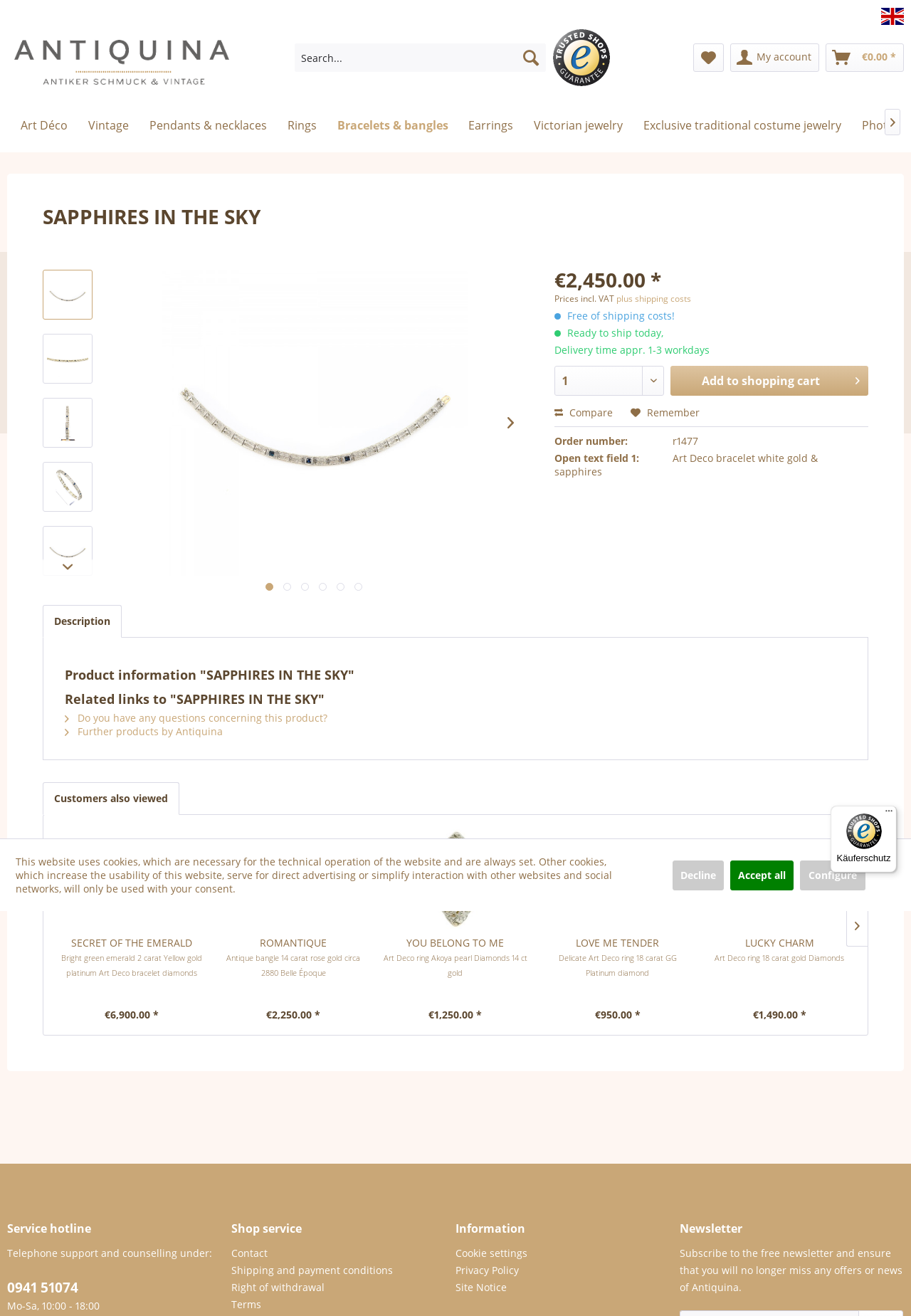Please find the bounding box coordinates of the section that needs to be clicked to achieve this instruction: "Search for products".

[0.324, 0.033, 0.599, 0.055]